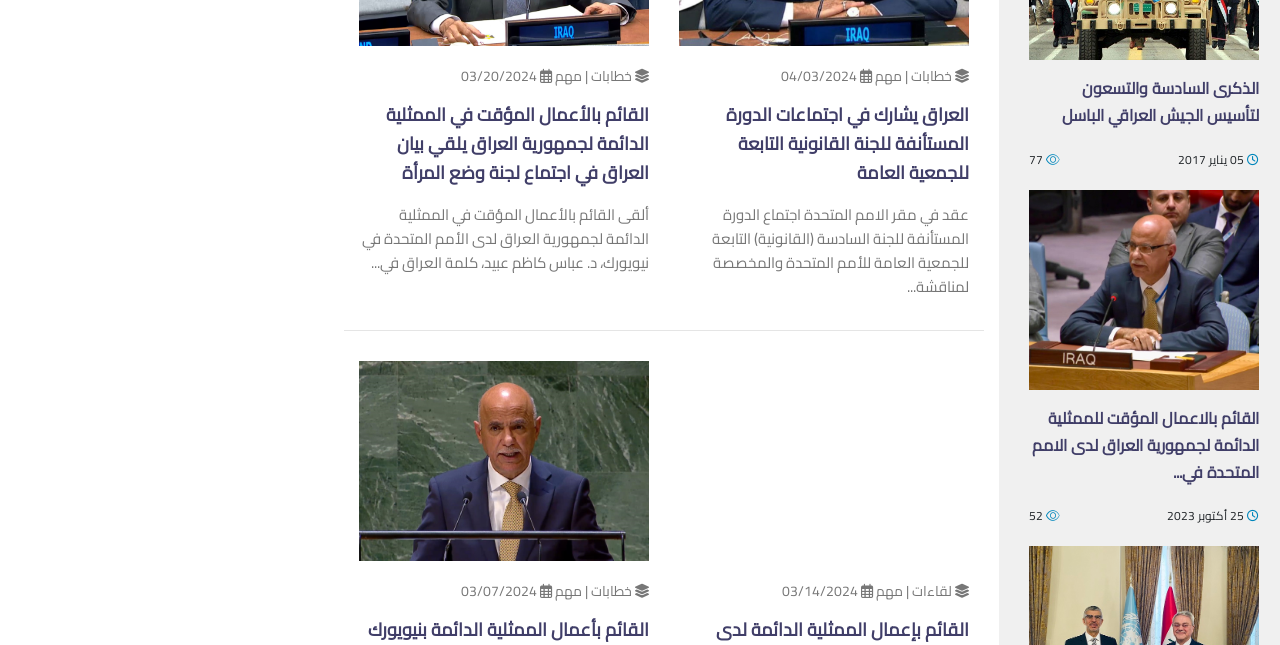Locate the bounding box coordinates of the area to click to fulfill this instruction: "Browse the page of خطابات". The bounding box should be presented as four float numbers between 0 and 1, in the order [left, top, right, bottom].

[0.693, 0.098, 0.725, 0.138]